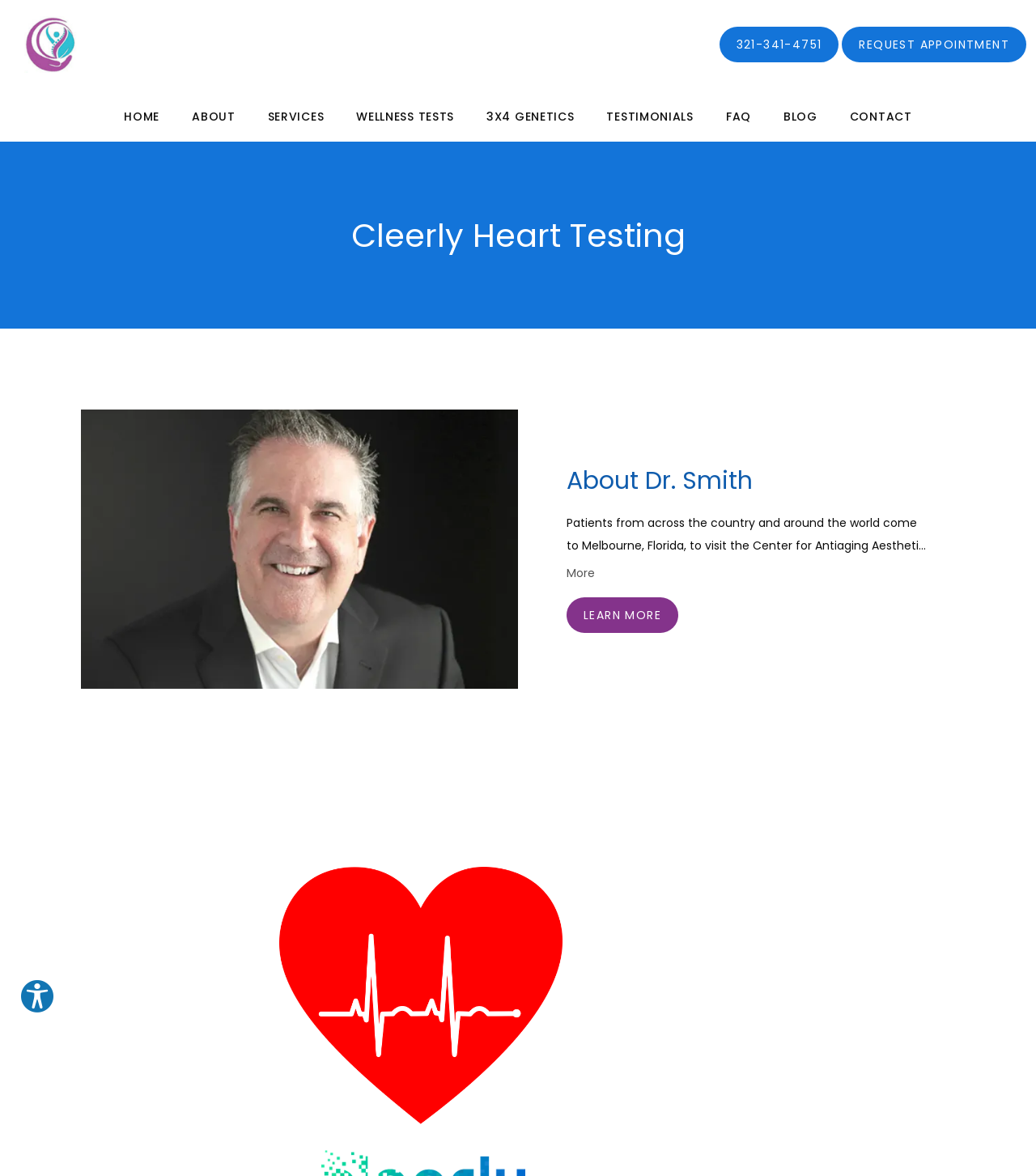Provide a brief response to the question using a single word or phrase: 
What is the name of the test mentioned in the article?

Cleerly test